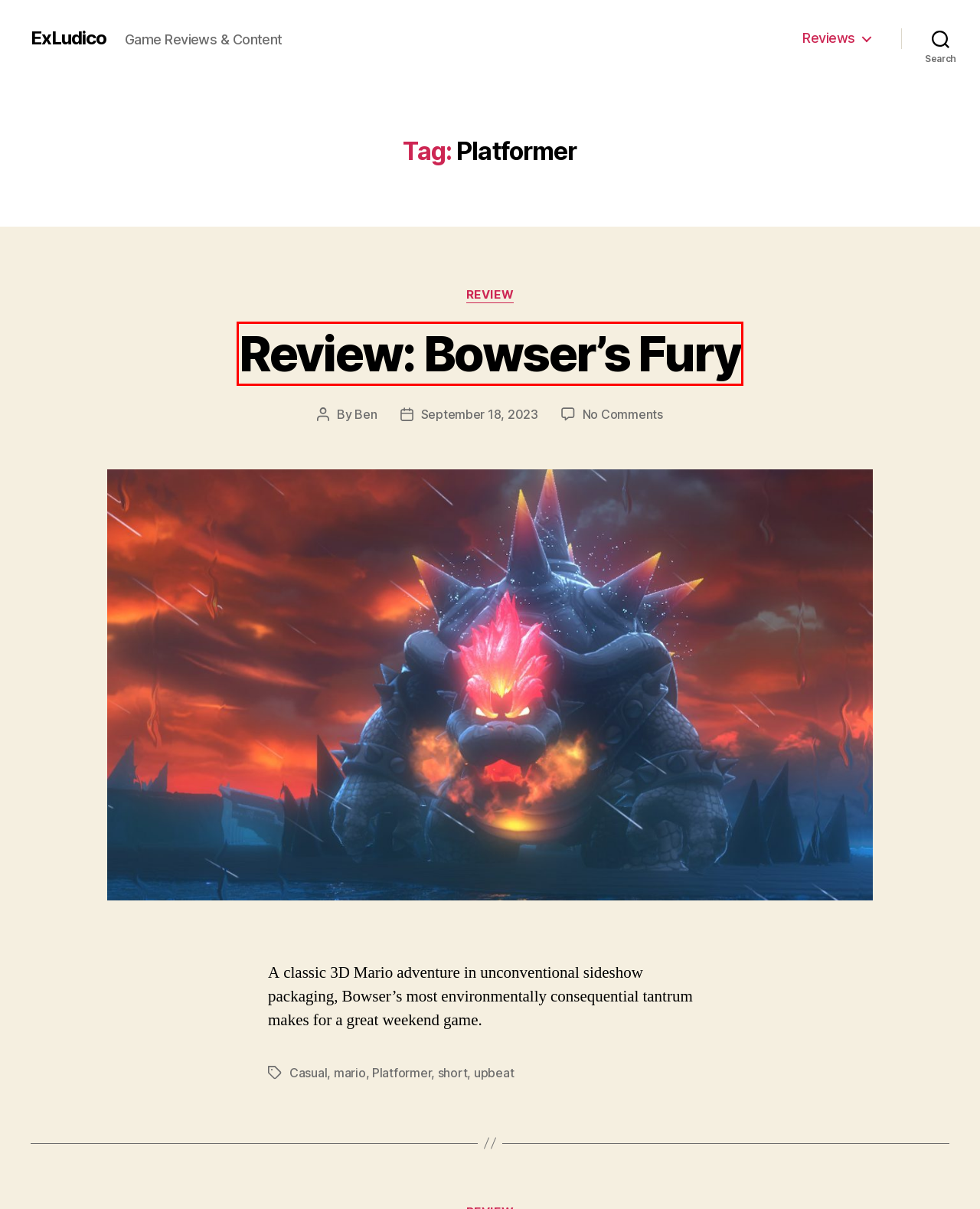Review the screenshot of a webpage which includes a red bounding box around an element. Select the description that best fits the new webpage once the element in the bounding box is clicked. Here are the candidates:
A. Ben, Author at ExLudico
B. Casual Archives - ExLudico
C. upbeat Archives - ExLudico
D. Review: Bowser's Fury - ExLudico
E. Reviews - ExLudico
F. short Archives - ExLudico
G. Review Archives - ExLudico
H. ExLudico - Game Reviews & Content

D